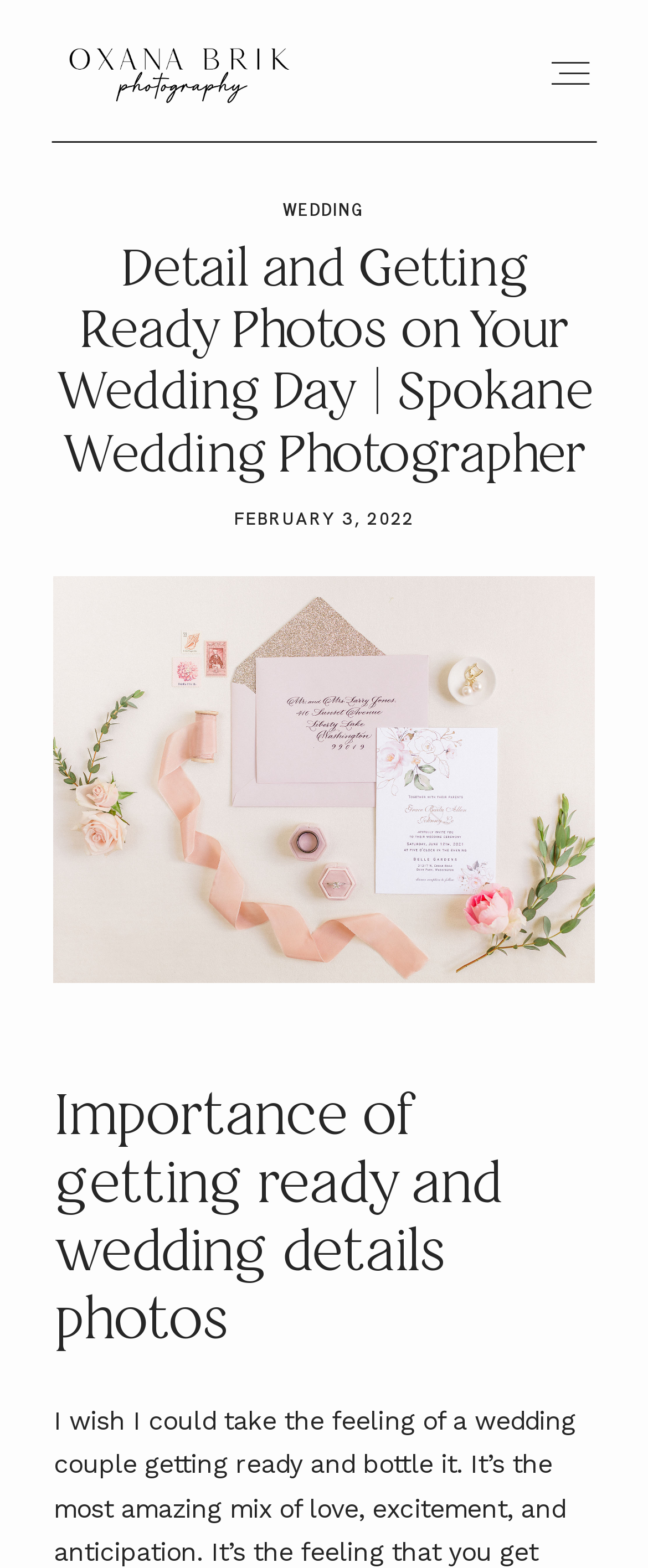Answer the question briefly using a single word or phrase: 
How many navigation links are there?

7